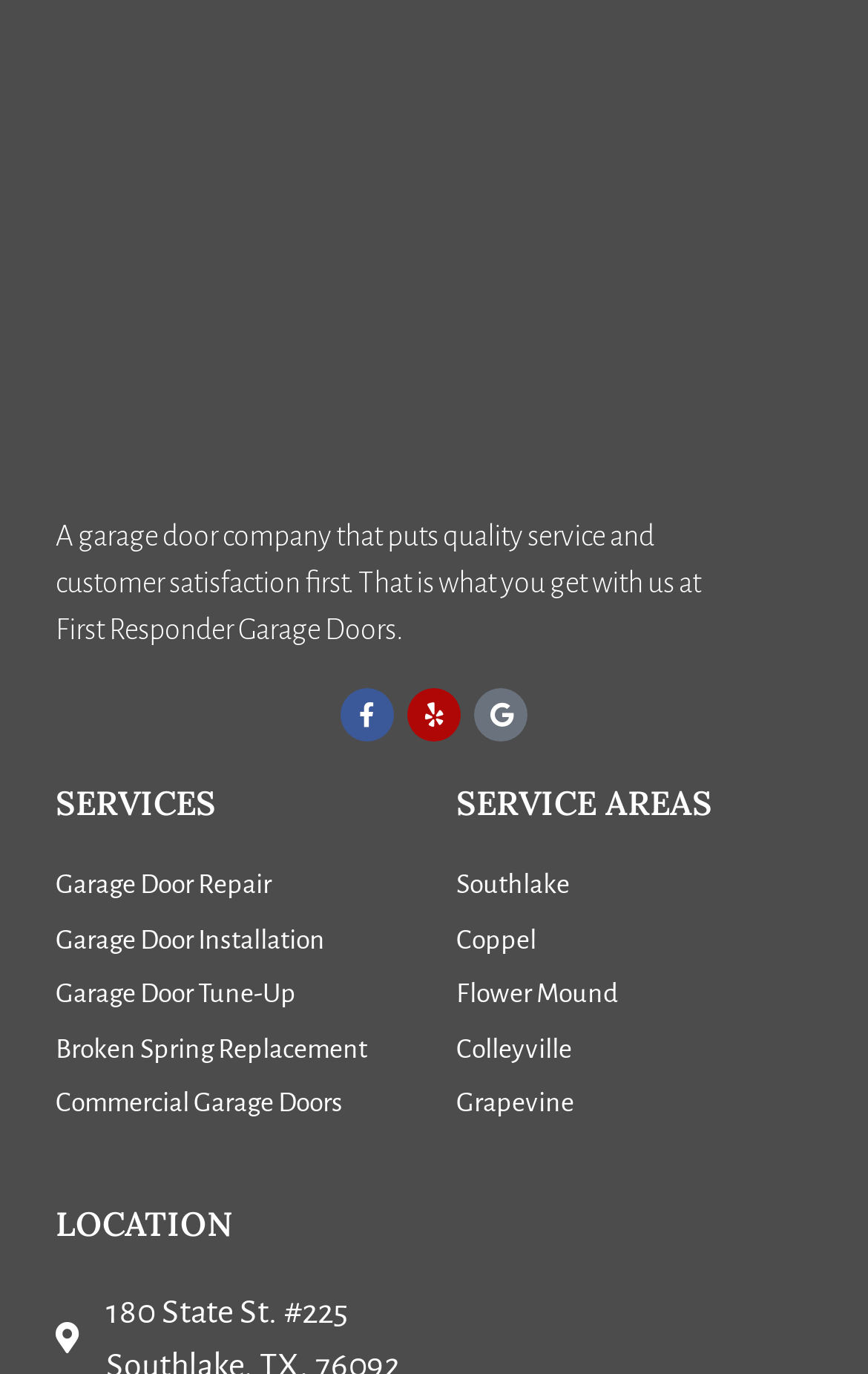Find the bounding box coordinates of the element's region that should be clicked in order to follow the given instruction: "View location". The coordinates should consist of four float numbers between 0 and 1, i.e., [left, top, right, bottom].

[0.064, 0.878, 0.936, 0.902]